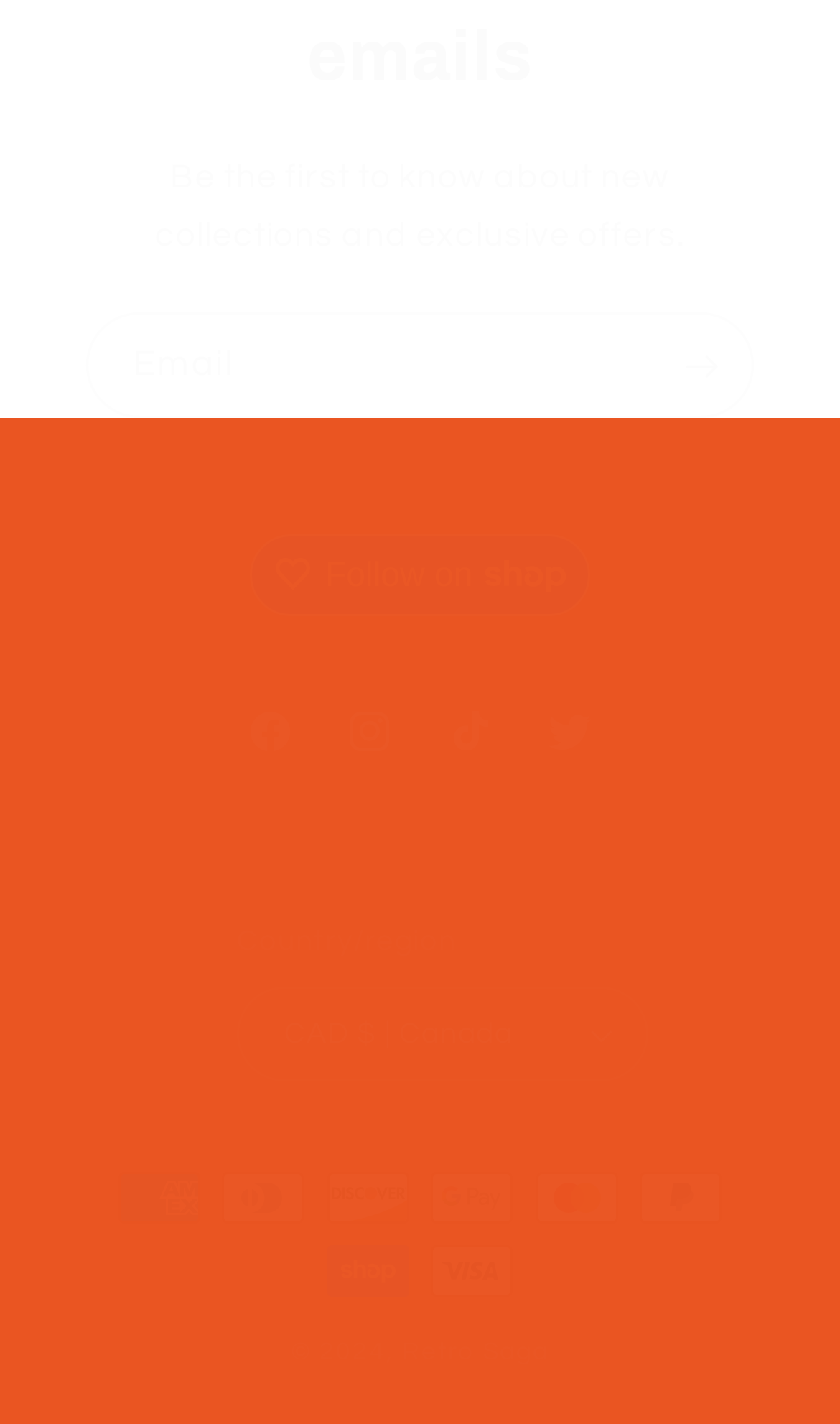Determine the bounding box coordinates of the clickable region to carry out the instruction: "Follow on Shop".

[0.297, 0.376, 0.703, 0.432]